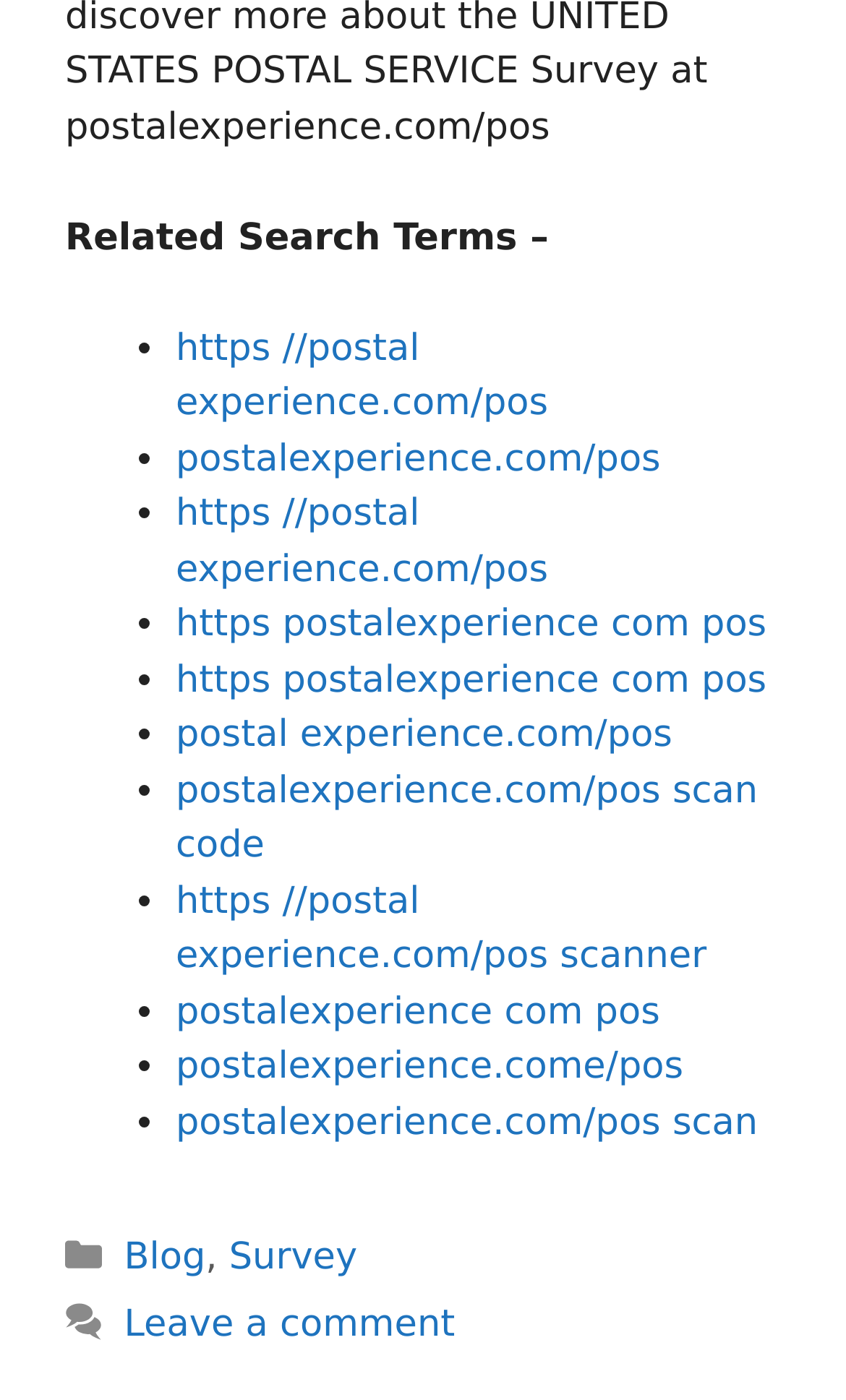Find the bounding box coordinates of the clickable region needed to perform the following instruction: "Click on 'Blog'". The coordinates should be provided as four float numbers between 0 and 1, i.e., [left, top, right, bottom].

[0.147, 0.883, 0.243, 0.914]